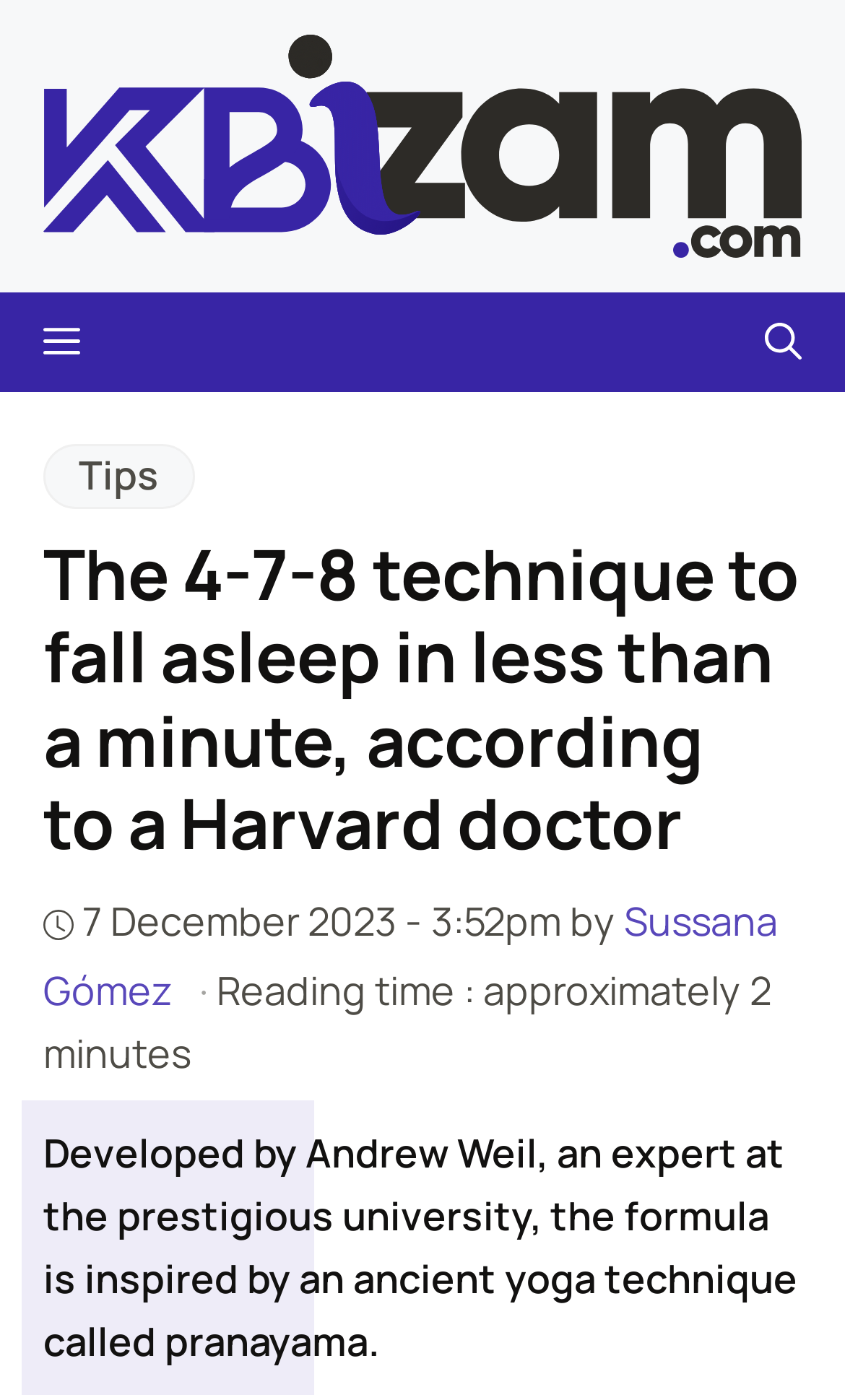Generate a thorough description of the webpage.

The webpage is about the 4-7-8 technique to fall asleep in less than a minute, according to a Harvard doctor. At the top, there is a banner with the site's name, "Kbizam.com", accompanied by an image of the site's logo. Below the banner, there is a primary navigation menu with a "Menu" button and an "Open search" button.

The main content area is divided into sections. The first section has a heading that repeats the title of the webpage. Below the heading, there is a small image, followed by the publication date and time, "7 December 2023 - 3:52pm", and the author's name, "Sussana Gómez". 

The main article text starts with a subtitle that describes the formula, stating that it was developed by Andrew Weil, an expert at a prestigious university, and is inspired by an ancient yoga technique called pranayama. The article text continues below this subtitle, but its content is not specified in the provided accessibility tree.

There are two links in the main content area, one labeled "Tips" and another with the author's name, "Sussana Gómez". The "Tips" link is located above the heading, while the author's link is below the publication date and time.